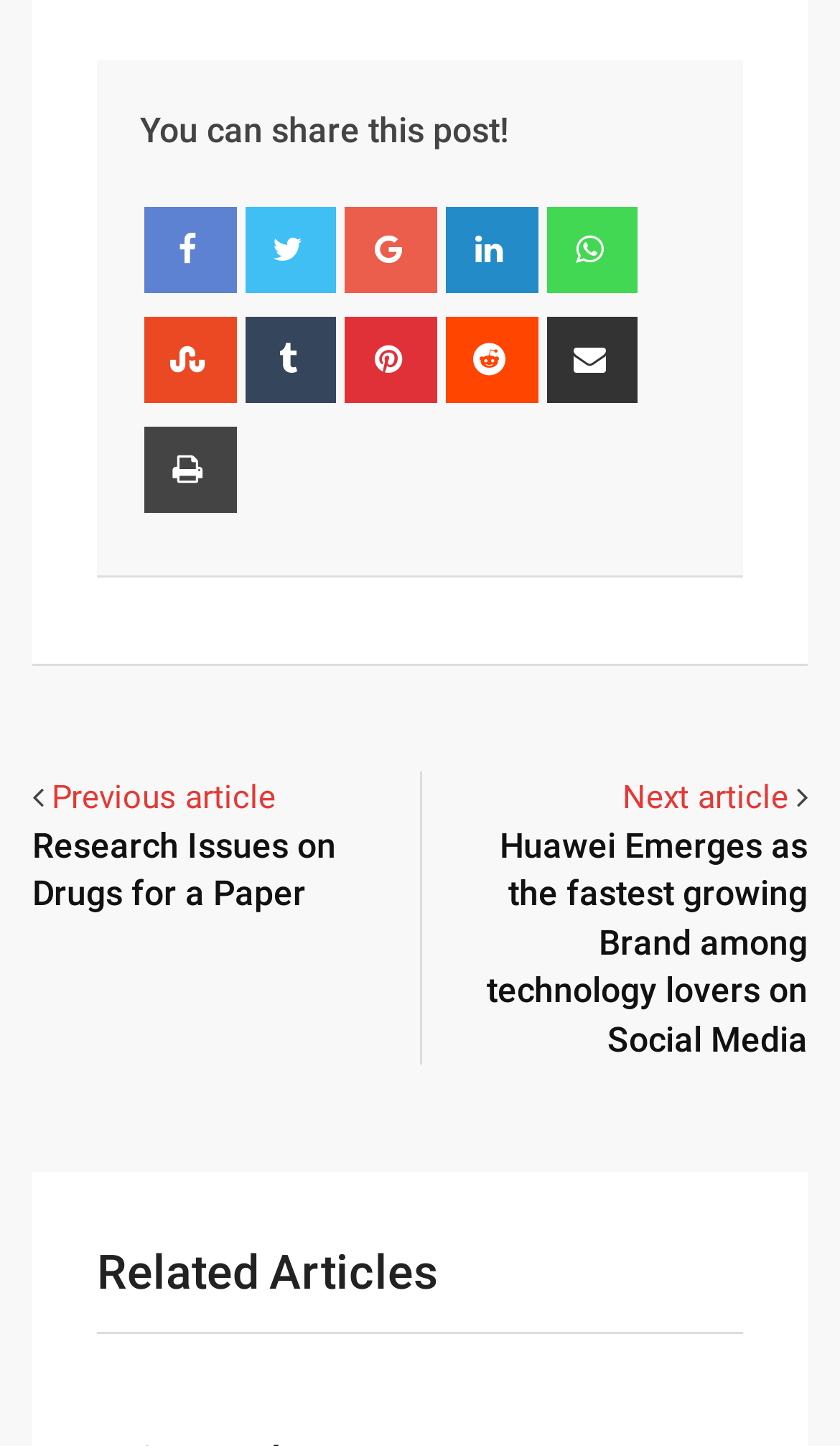What is the purpose of the icons above 'You can share this post!'?
Use the image to give a comprehensive and detailed response to the question.

The icons above 'You can share this post!' are social media icons, including Google+, LinkedIn, Whatsapp, and more, which suggest that the purpose of these icons is to allow users to share the post on various social media platforms.